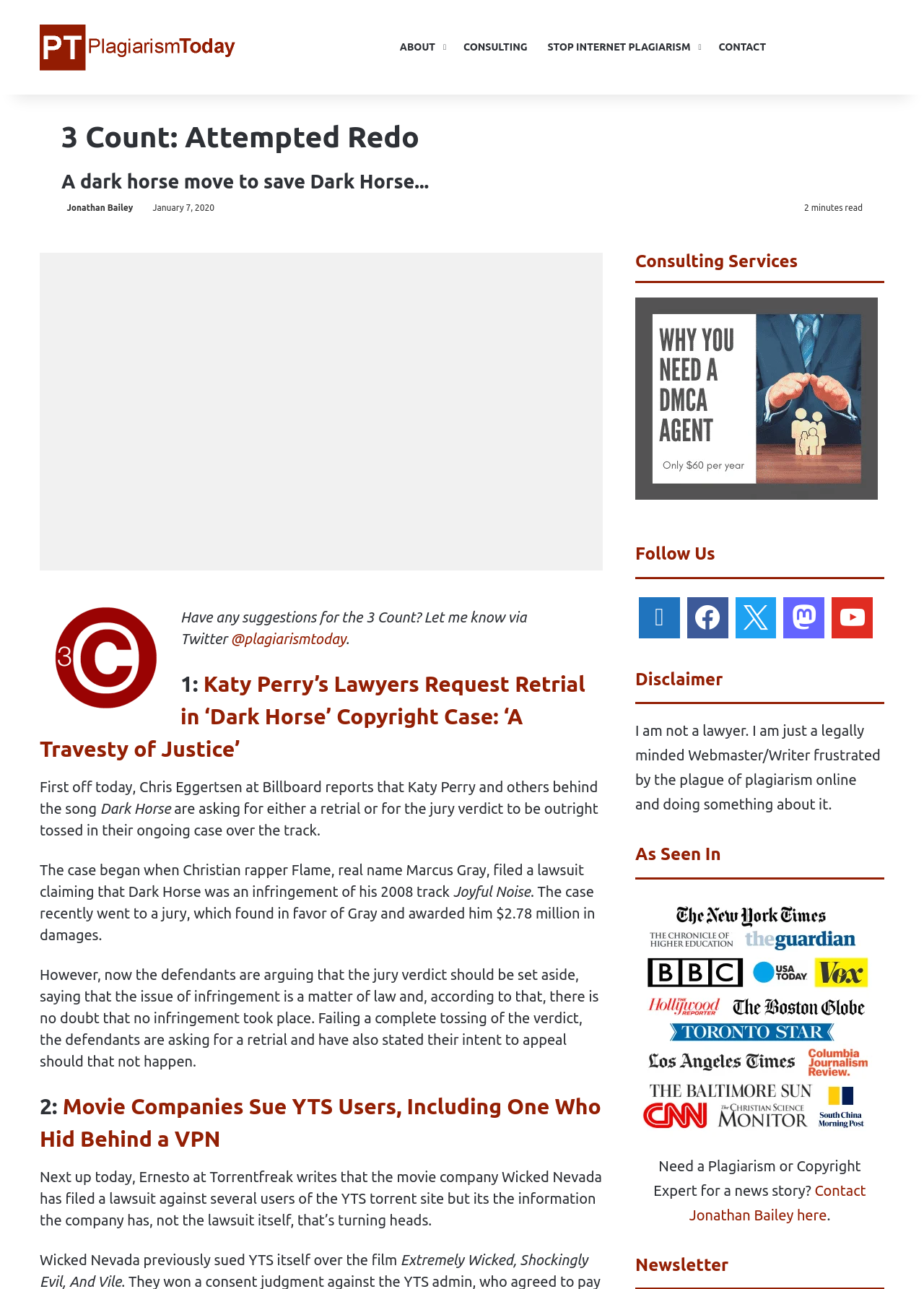Give the bounding box coordinates for this UI element: "Stop Internet Plagiarism". The coordinates should be four float numbers between 0 and 1, arranged as [left, top, right, bottom].

[0.582, 0.0, 0.767, 0.073]